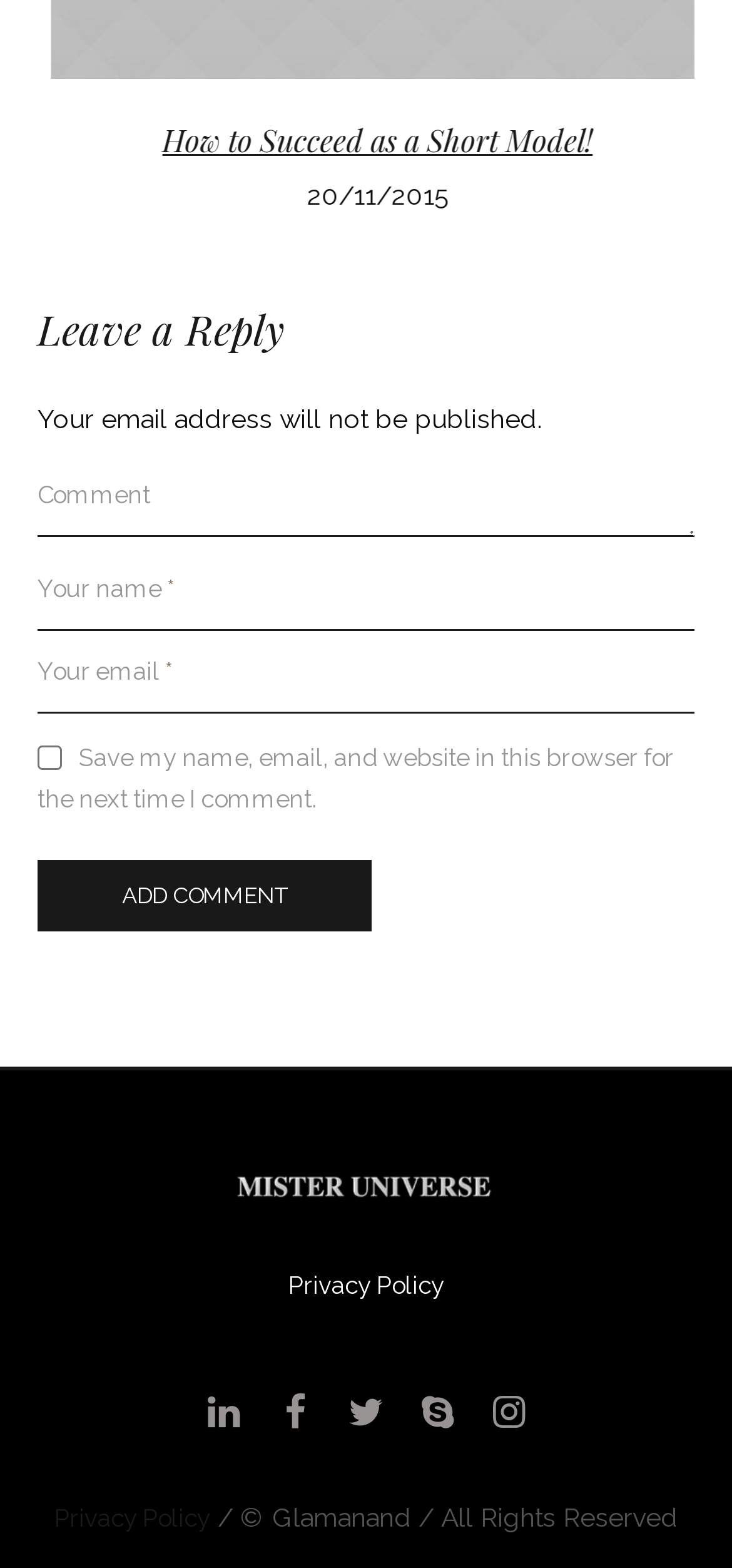Find the bounding box coordinates for the HTML element specified by: "name="submit" value="Add Comment"".

[0.051, 0.566, 0.508, 0.612]